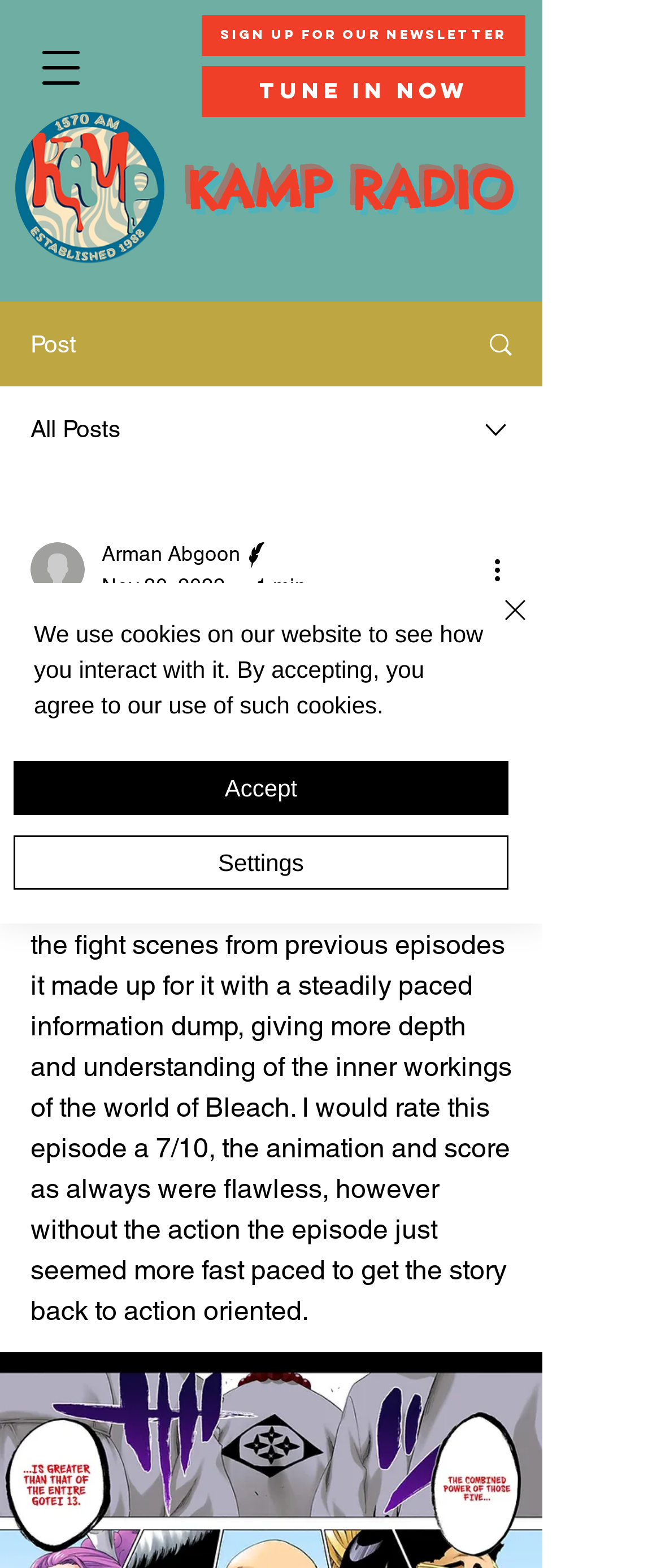Generate the text content of the main headline of the webpage.

Squad Zero Introduced